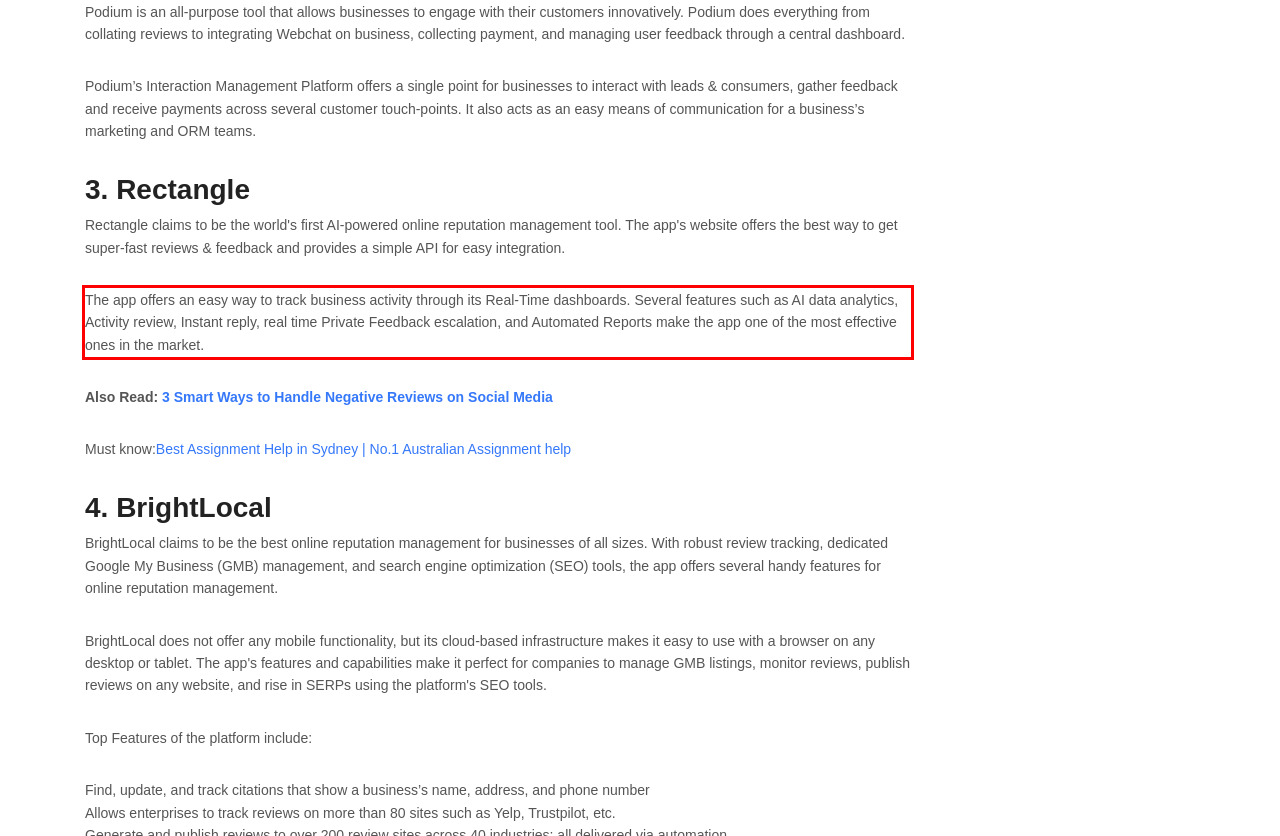Look at the screenshot of the webpage, locate the red rectangle bounding box, and generate the text content that it contains.

The app offers an easy way to track business activity through its Real-Time dashboards. Several features such as AI data analytics, Activity review, Instant reply, real time Private Feedback escalation, and Automated Reports make the app one of the most effective ones in the market.